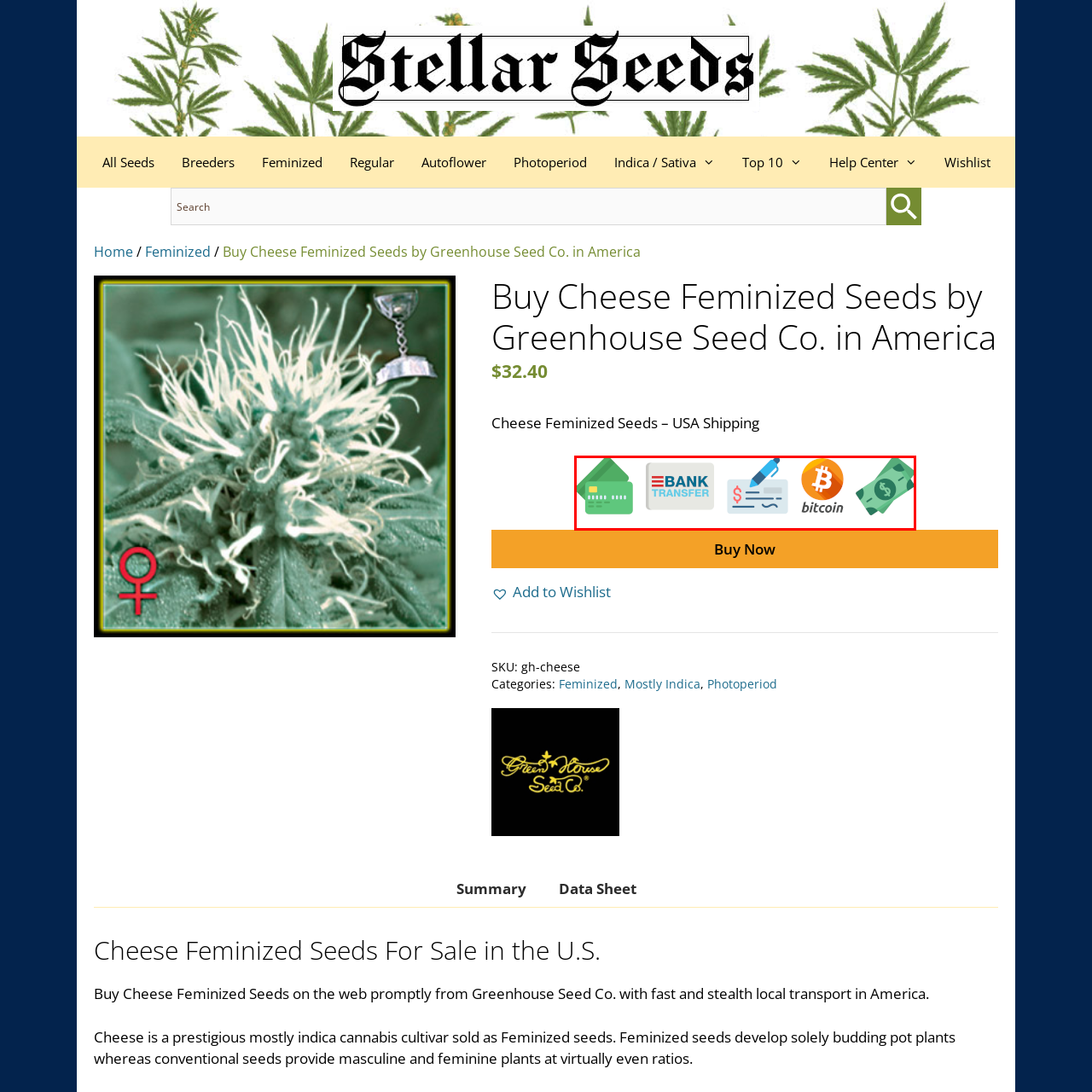Examine the image highlighted by the red boundary, What is the purpose of showing various payment methods? Provide your answer in a single word or phrase.

Convenience for customers